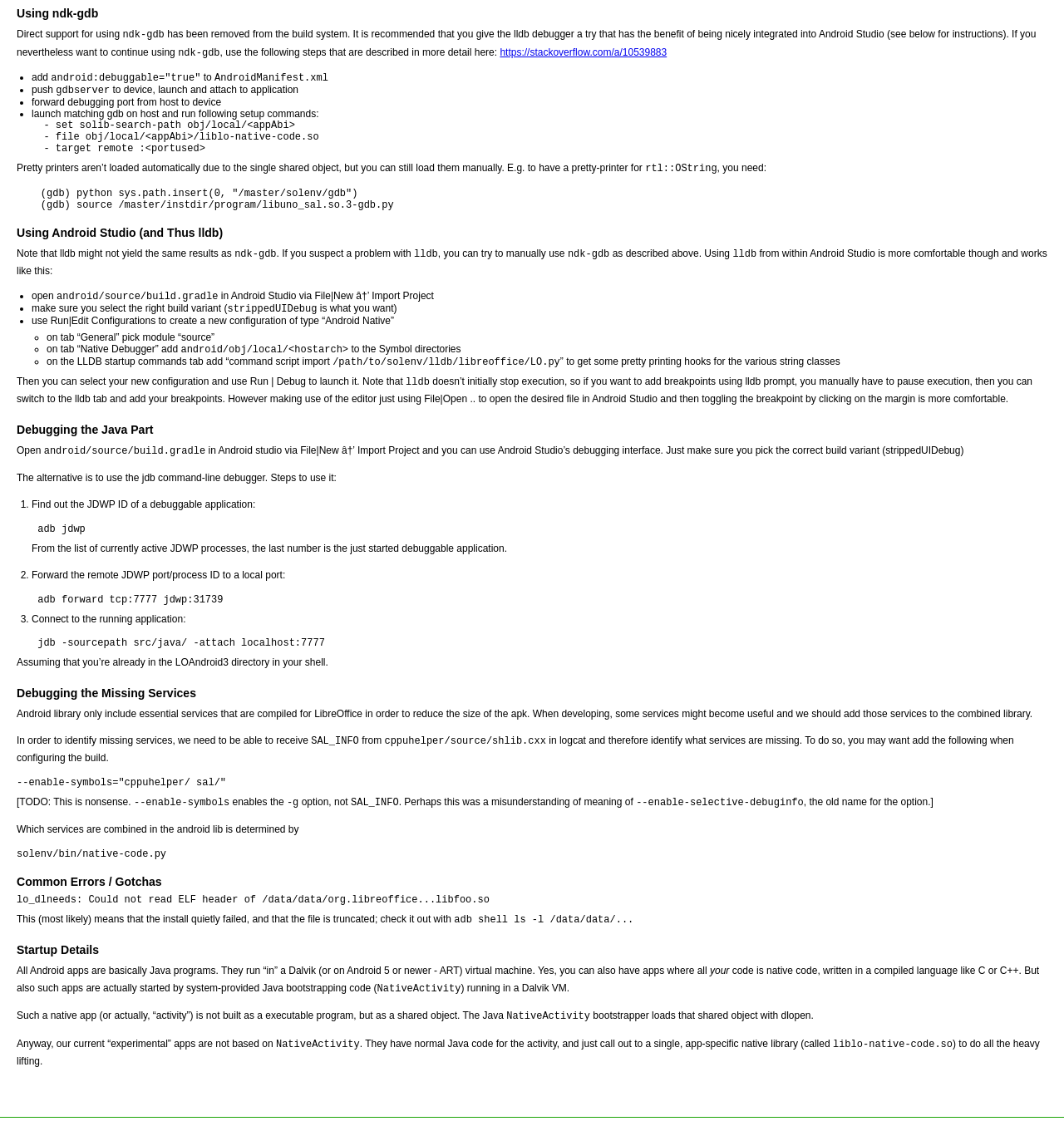Provide the bounding box coordinates of the HTML element described by the text: "https://stackoverflow.com/a/10539883".

[0.47, 0.016, 0.627, 0.026]